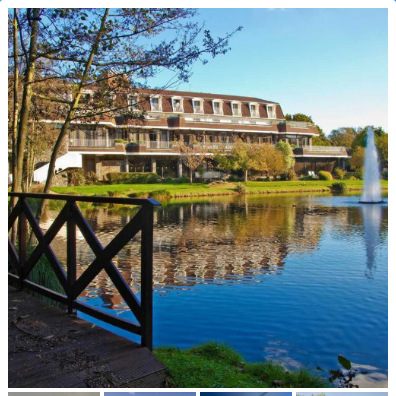Give a detailed account of the visual elements in the image.

The image showcases the picturesque St. Pierre Park Hotel & Golf, located in St Peter Port, surrounded by serene gardens and a tranquil lake. The hotel's modern architecture complements its natural setting, featuring a variety of balconies offering stunning views. A fountain adds a charming touch to the scene, inviting guests to enjoy the peaceful ambiance. Ideal for relaxation, the hotel boasts amenities such as a spa, indoor pool, and multiple dining options, making it a perfect getaway for both leisure and business travelers. The lush greenery and beautiful reflections in the water enhance the inviting atmosphere of this luxurious establishment.